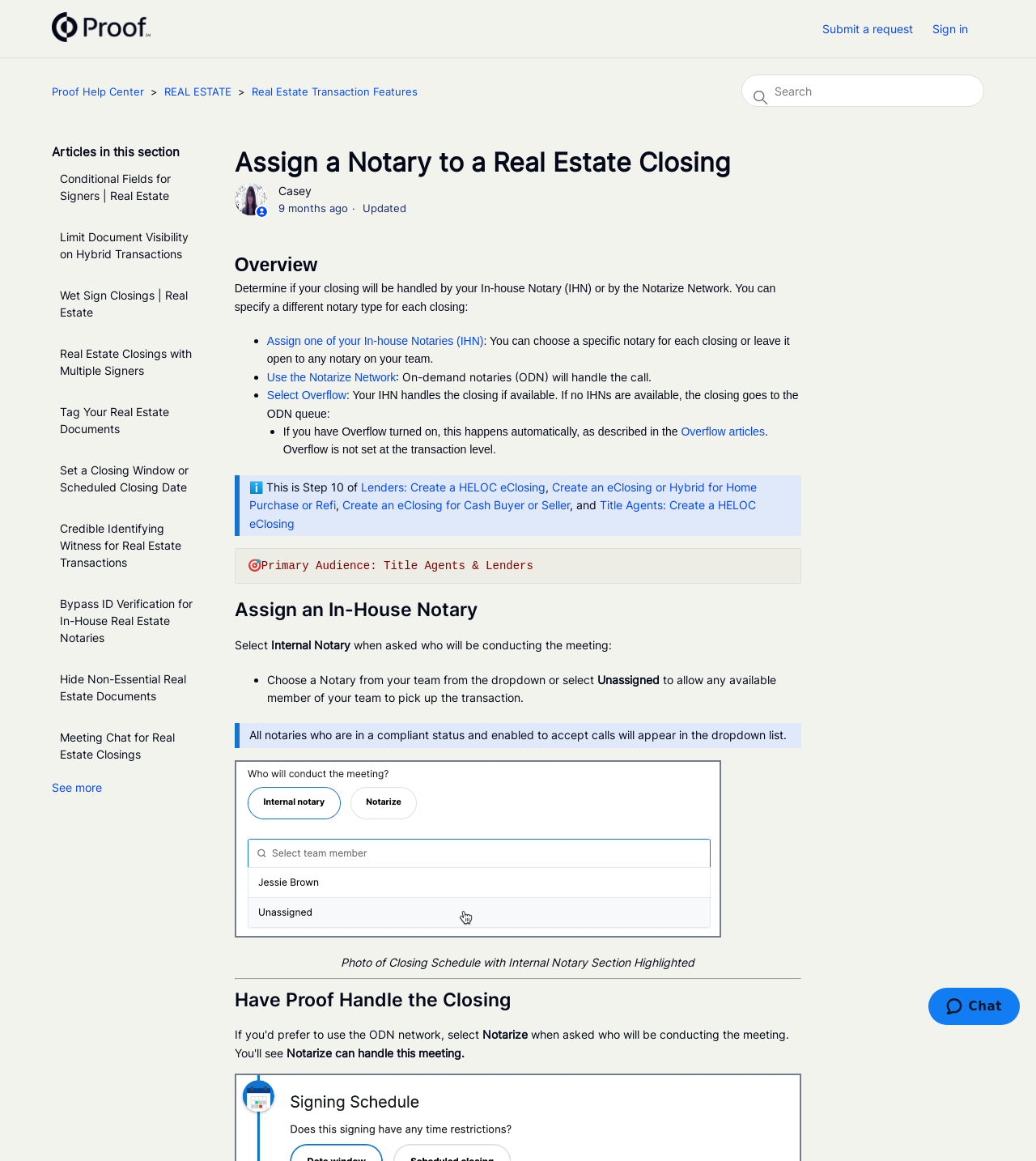Identify and provide the bounding box for the element described by: "Real Estate Transaction Features".

[0.243, 0.073, 0.403, 0.084]